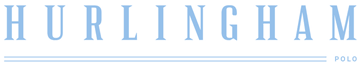Please reply to the following question with a single word or a short phrase:
What is the font style of 'Hurlingham'?

Elongated